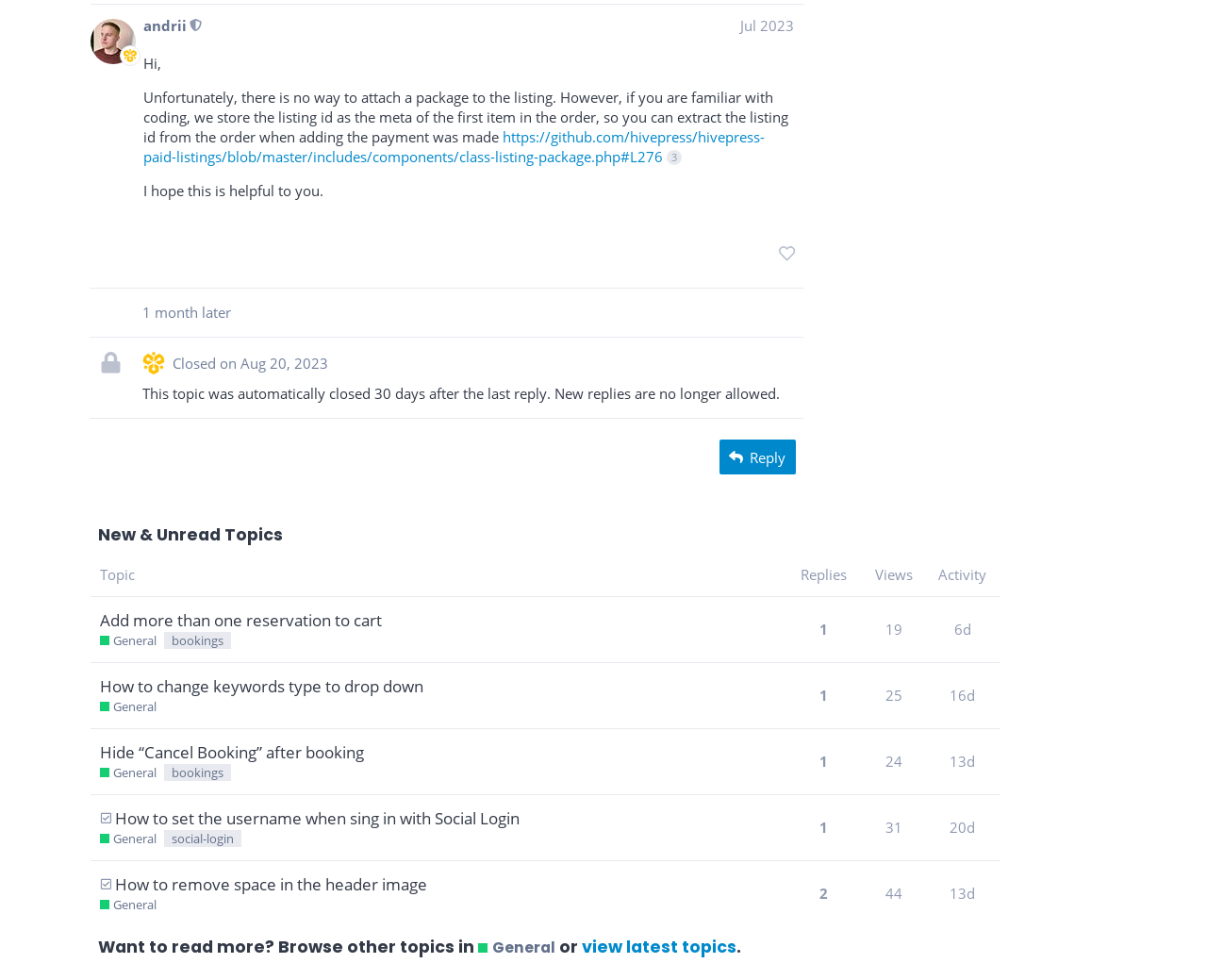Please identify the bounding box coordinates of the element that needs to be clicked to perform the following instruction: "Click on the link to view the topic 'Add more than one reservation to cart'".

[0.075, 0.62, 0.653, 0.676]